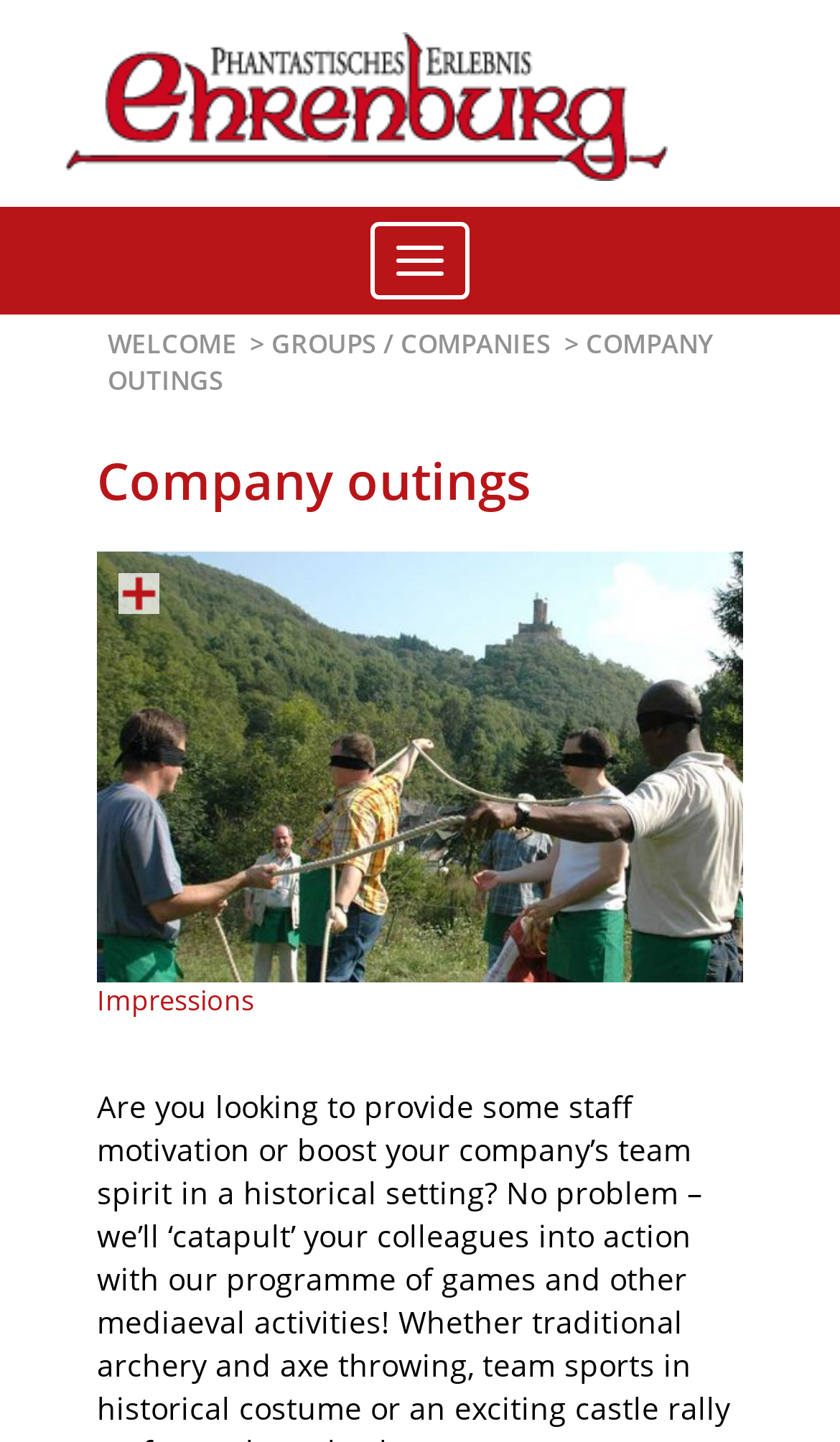Provide an in-depth caption for the contents of the webpage.

The webpage is about company outings, specifically at Ehrenburg. At the top left, there is a link to the start page, accompanied by an image. Next to it, on the right, is a button to toggle navigation. Below these elements, there are three links in a row: "WELCOME", "GROUPS / COMPANIES", and "COMPANY OUTINGS". 

Below these links, there is a heading that reads "Company outings". Underneath the heading, there is a figure that takes up most of the width of the page. The figure contains a link with a descriptive text "Teambuilding-Spiele unterhalb der Ehrenburg bei einem Firmenevent", which is accompanied by an image. Below the image, there is a figcaption with a static text "Impressions".